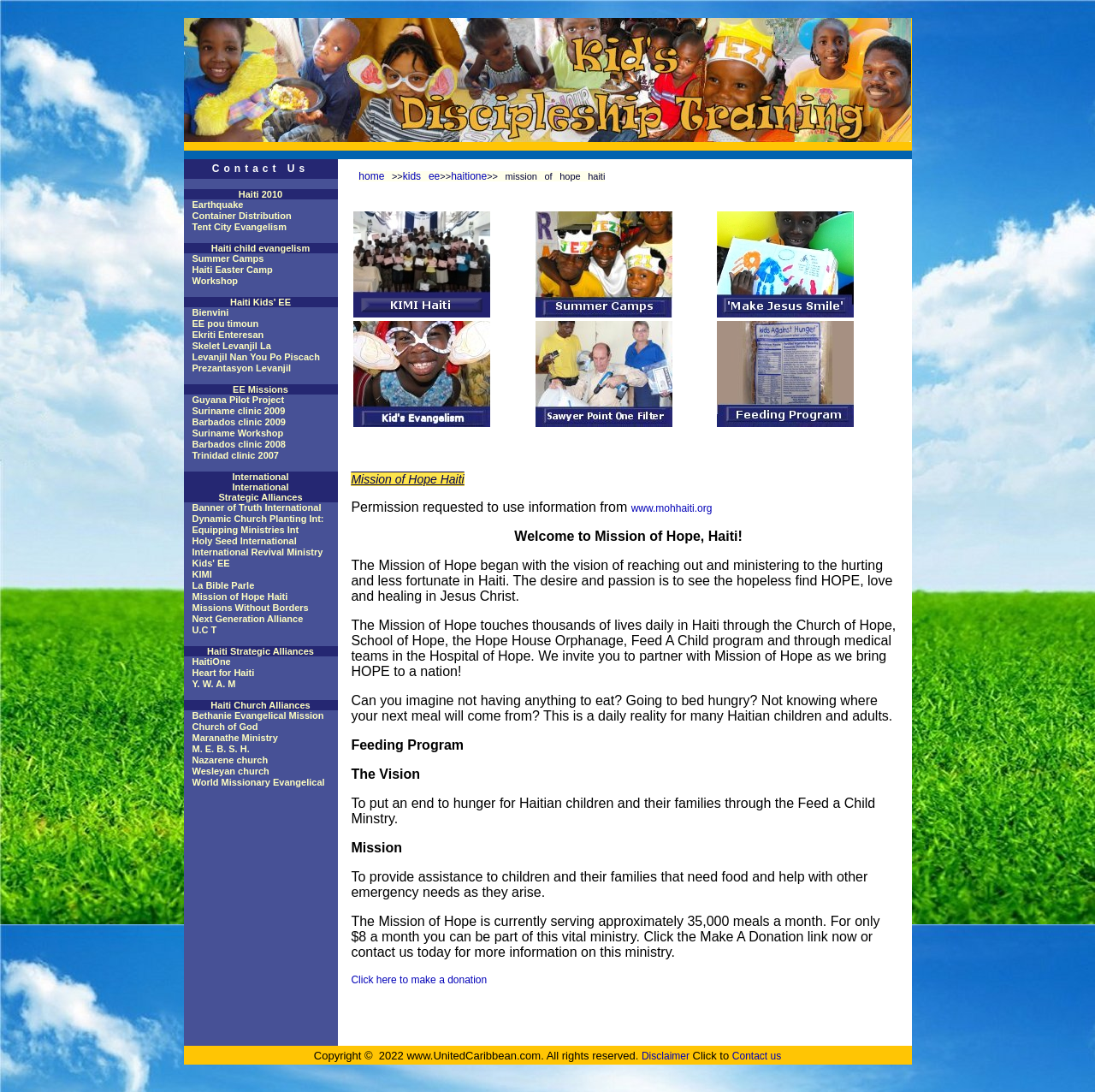Answer the following query with a single word or phrase:
What is the name of the international alliance mentioned in the webpage?

Banner of Truth International